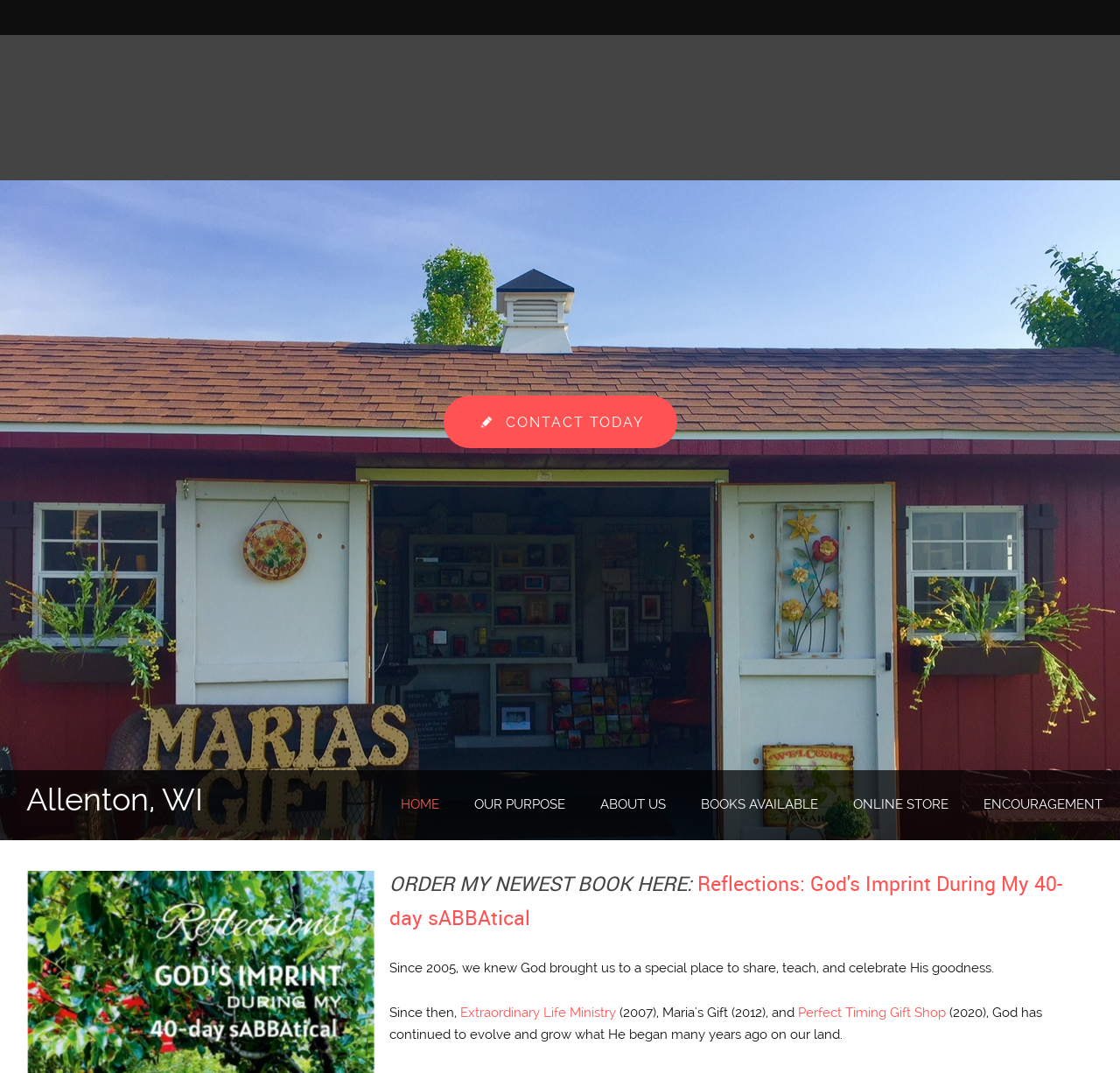Identify the bounding box coordinates of the region that needs to be clicked to carry out this instruction: "Click on the 'Extraordinary Life Ministry' link". Provide these coordinates as four float numbers ranging from 0 to 1, i.e., [left, top, right, bottom].

[0.411, 0.936, 0.55, 0.951]